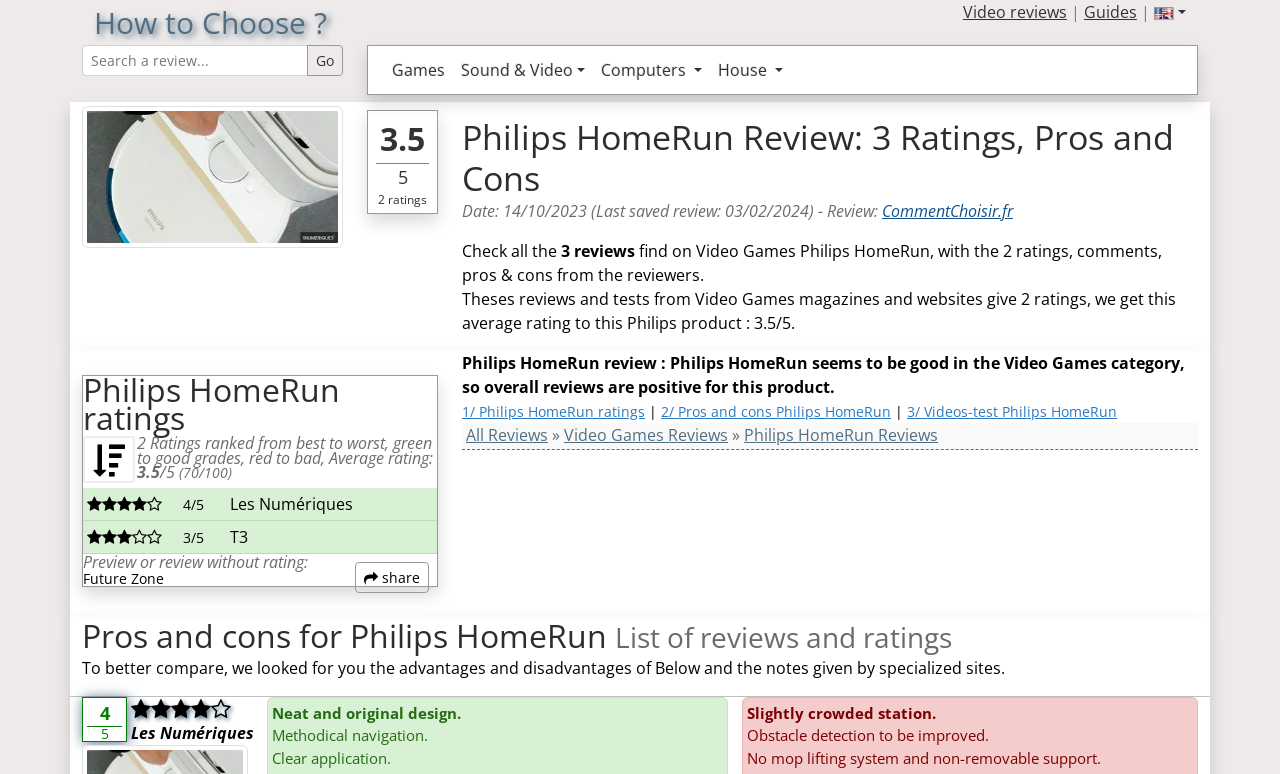Write a detailed summary of the webpage, including text, images, and layout.

This webpage is a review page for the Philips HomeRun product, specifically focusing on its ratings, pros, and cons. At the top, there is a navigation bar with links to "How to Choose", "Video reviews", "Guides", and a search bar. Below the navigation bar, there are buttons for different categories, including "Games", "Sound & Video", "Computers", and "House".

The main content of the page is divided into sections. The first section displays the product's rating, with an average rating of 3.5 out of 5, based on 3 reviews. There is also a table showing the ratings from different sources, with green and red colors indicating good and bad grades, respectively.

The next section provides an overview of the product, stating that it seems to be good in the Video Games category, with overall positive reviews. There are links to different parts of the review, including ratings, pros and cons, and video tests.

The pros and cons section lists the advantages and disadvantages of the product, as noted by specialized sites. The advantages include a neat and original design, methodical navigation, and a clear application. The disadvantages include a slightly crowded station, obstacle detection that needs improvement, and the lack of a mop lifting system and non-removable support.

Throughout the page, there are various buttons and links, including a share button, links to different review sources, and a link to all reviews. The page also displays the date of the last saved review and the average rating of the product.